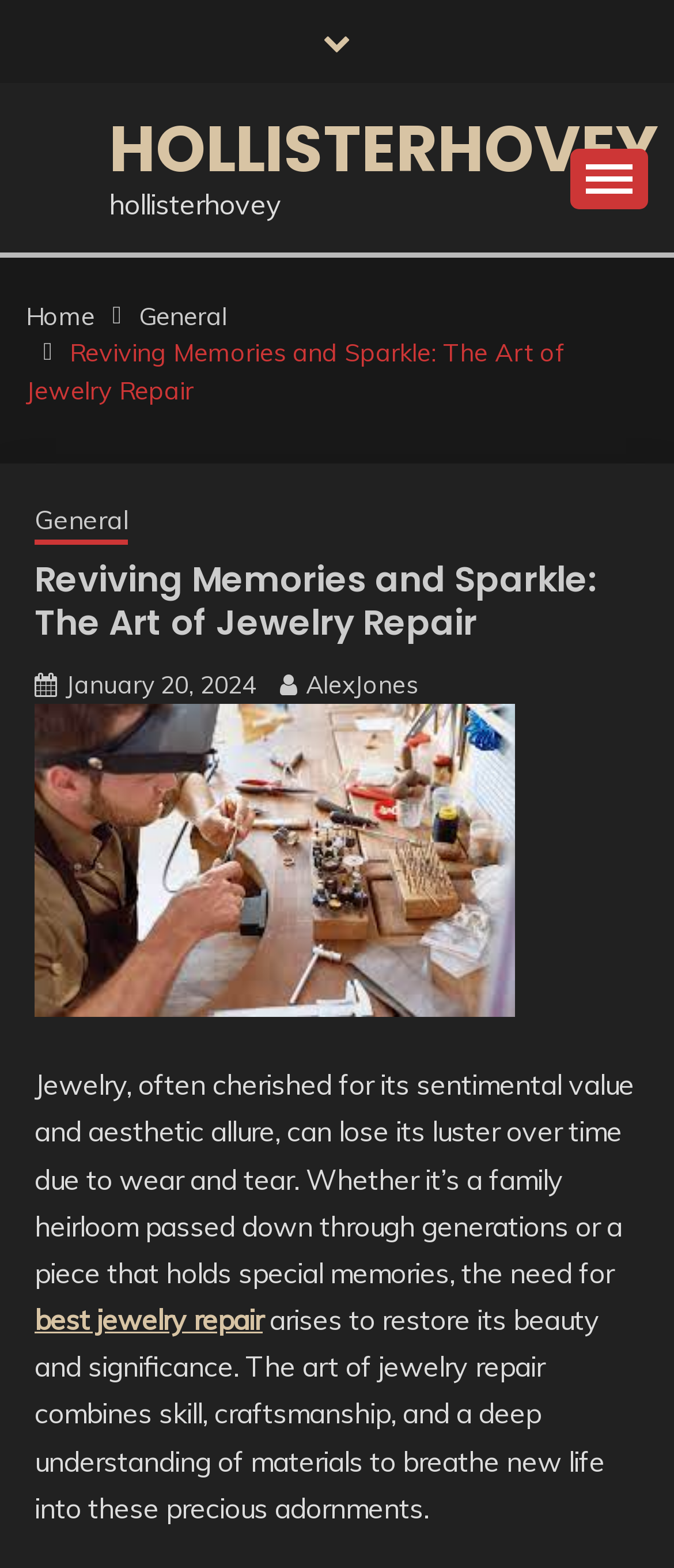Detail the features and information presented on the webpage.

The webpage is about jewelry repair, with a focus on reviving sentimental value and aesthetic allure. At the top, there is a navigation menu with links to "Home", "General", and the current page, "Reviving Memories and Sparkle: The Art of Jewelry Repair". Below the navigation menu, there is a heading with the same title as the page.

On the left side of the page, there is a figure, likely an image related to jewelry repair. To the right of the figure, there is a block of text that discusses the importance of jewelry repair, mentioning how cherished pieces can lose their luster over time and how the art of jewelry repair can restore their beauty and significance.

Above the text, there is a link to "January 20, 2024", which may indicate the date the article was published. There is also a link to the author, "AlexJones". At the bottom of the page, there is a link with a search icon, which may lead to a search function.

In the top-right corner, there is a button that controls the primary menu, and a link to "HOLLISTERHOVEY" with a static text "hollisterhovey" next to it.